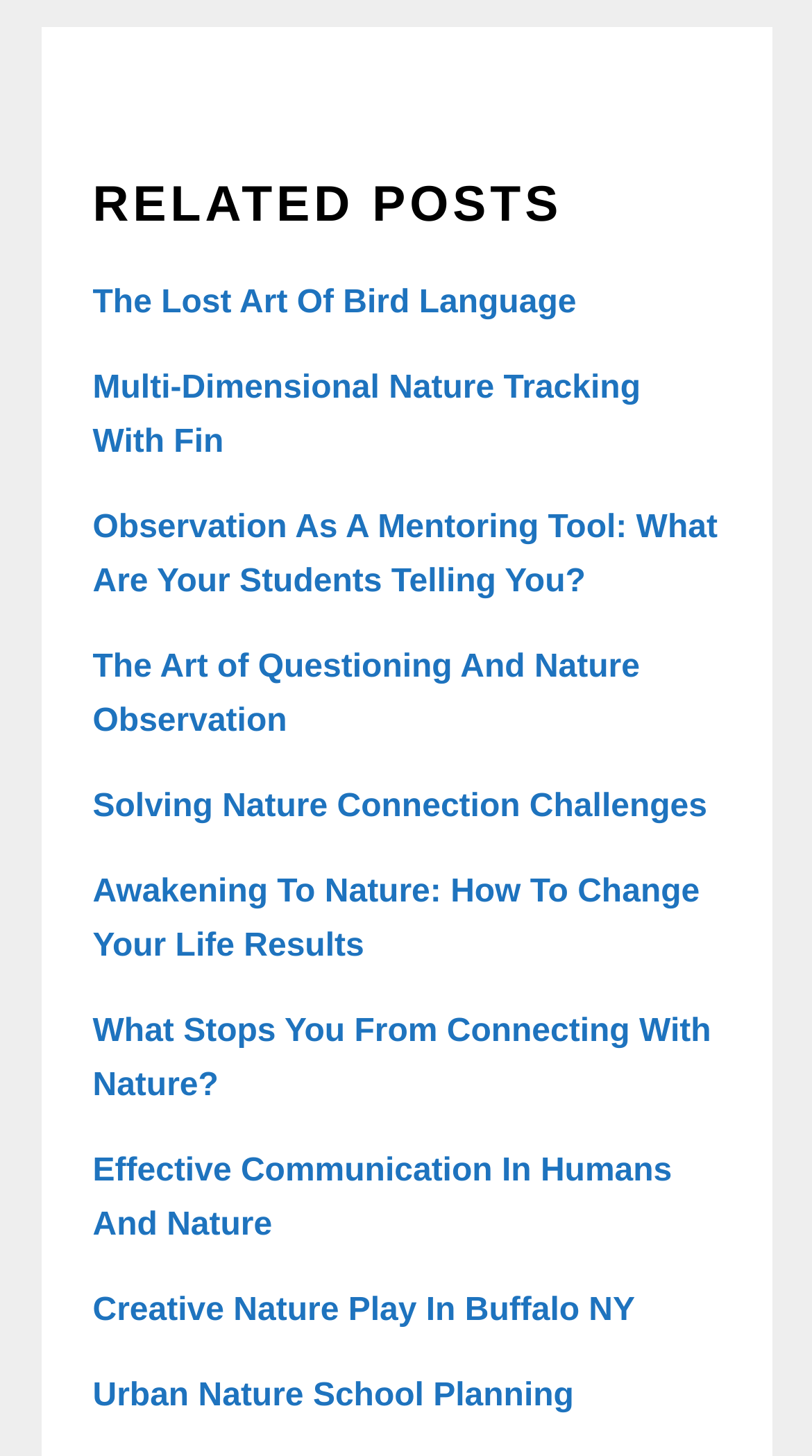Find the bounding box coordinates of the element to click in order to complete this instruction: "explore 'Observation As A Mentoring Tool: What Are Your Students Telling You?'". The bounding box coordinates must be four float numbers between 0 and 1, denoted as [left, top, right, bottom].

[0.114, 0.351, 0.884, 0.412]